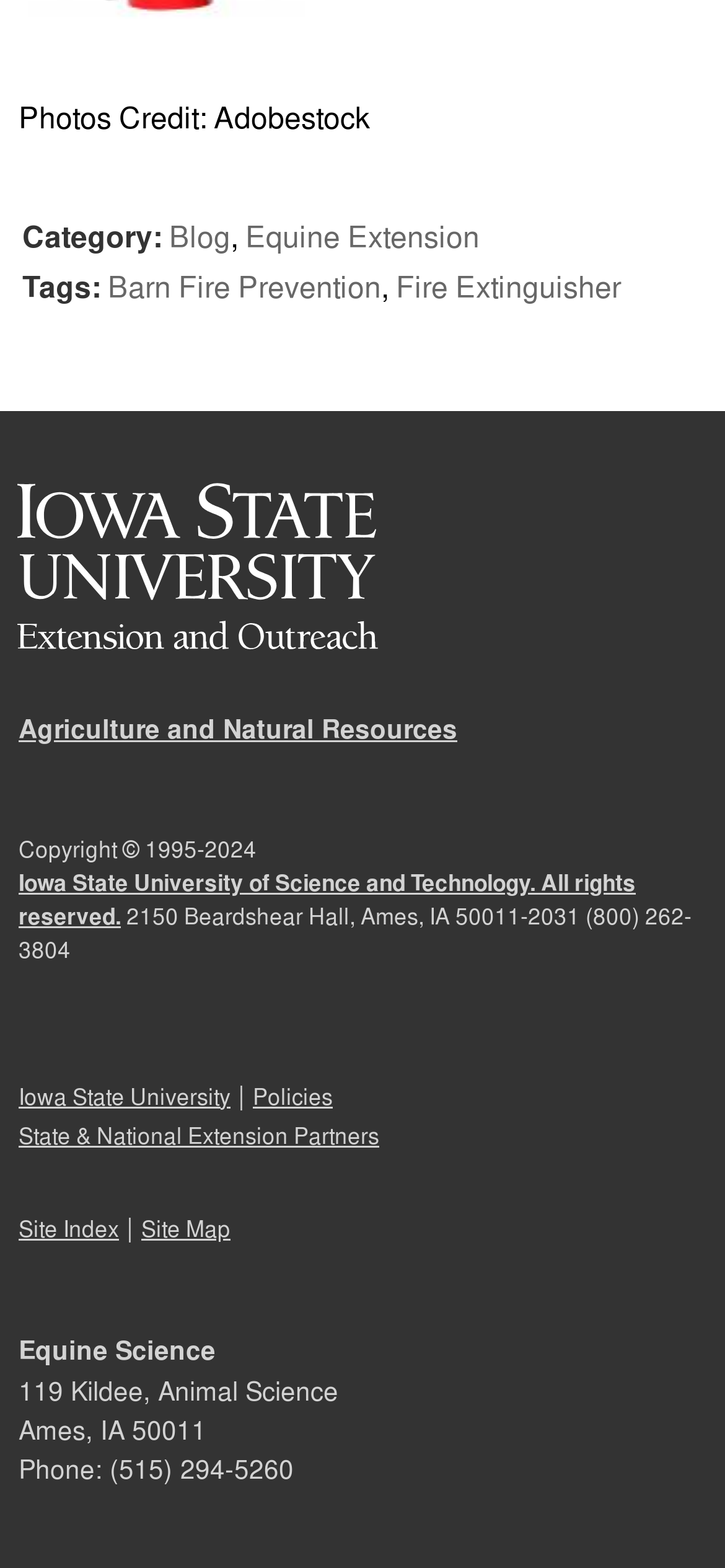What is the category of the current webpage?
Please use the image to provide an in-depth answer to the question.

The category of the current webpage can be determined by looking at the text 'Category: ' followed by a link 'Blog' which suggests that the current webpage belongs to the blog category.